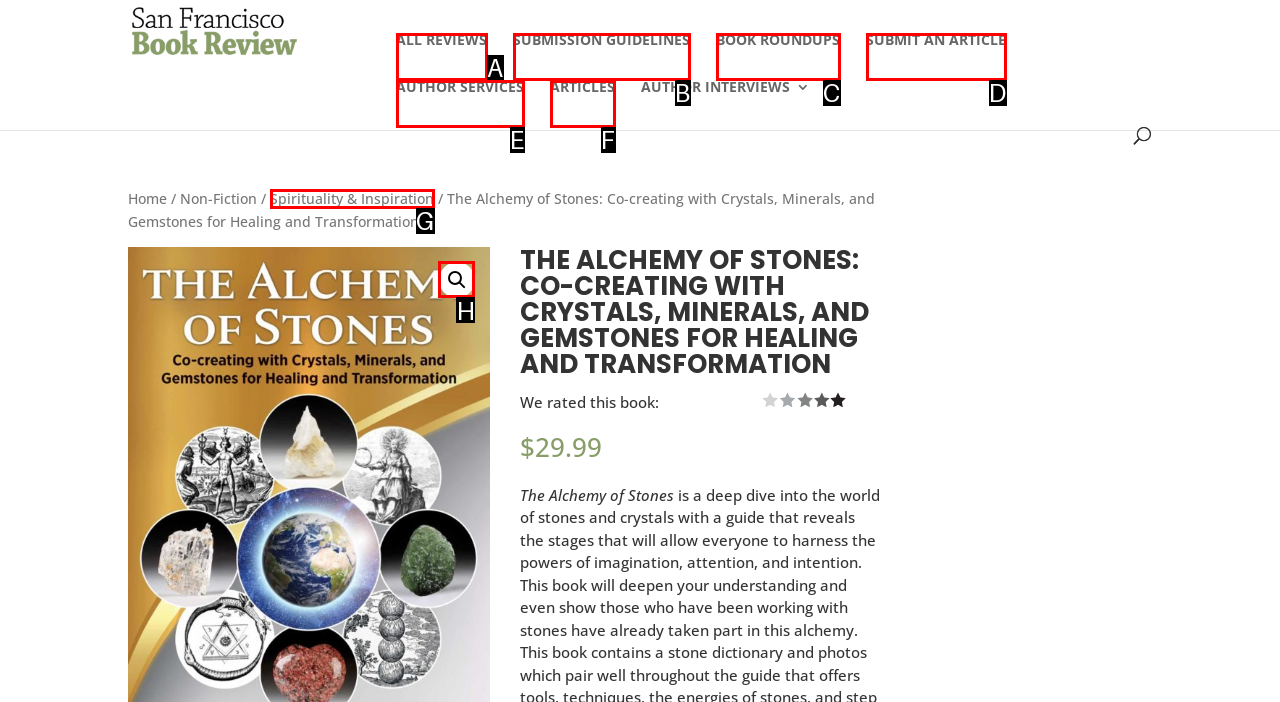With the description: Submit an Article, find the option that corresponds most closely and answer with its letter directly.

D